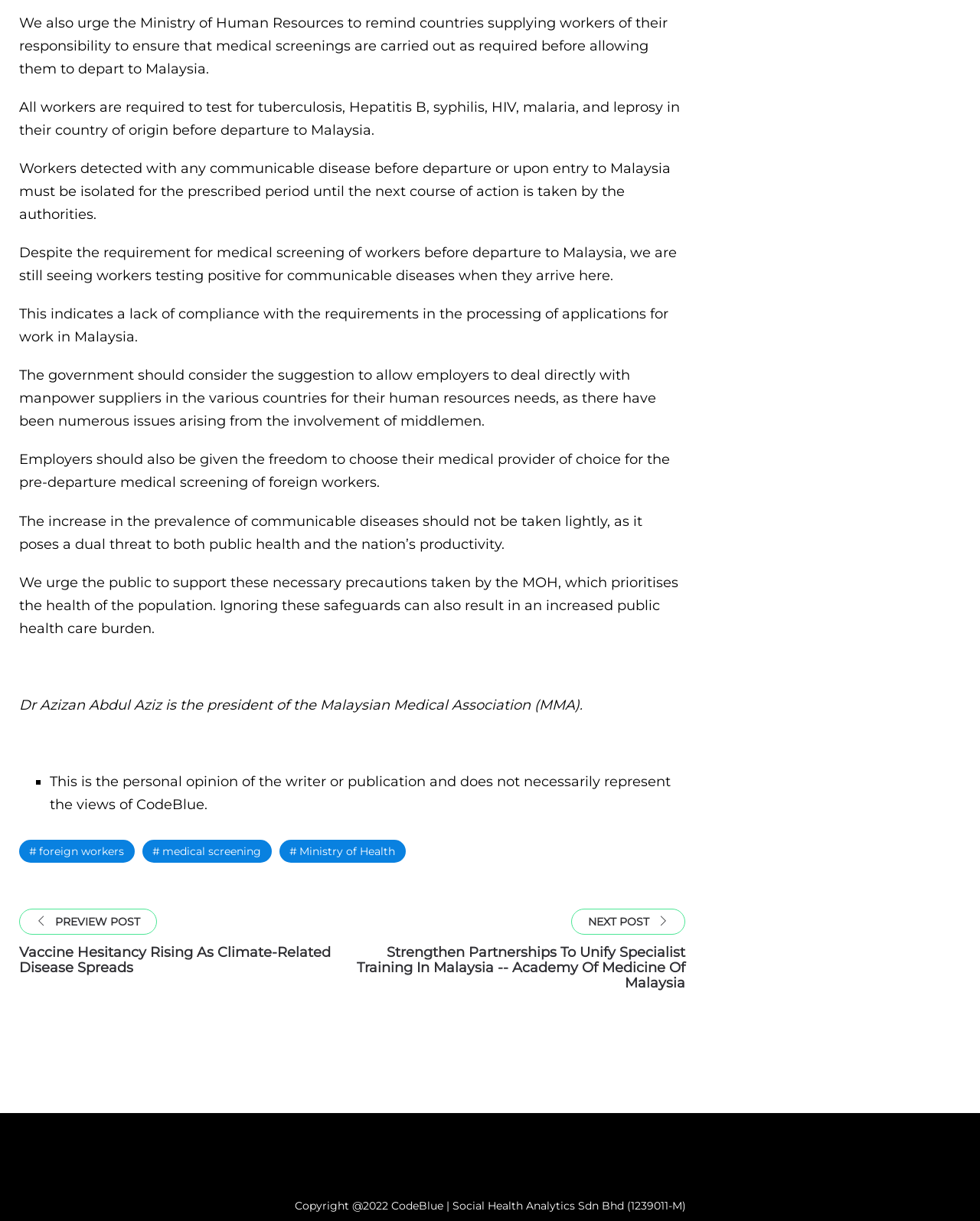What is suggested to improve the medical screening process?
Respond to the question with a single word or phrase according to the image.

Allowing employers to deal directly with manpower suppliers